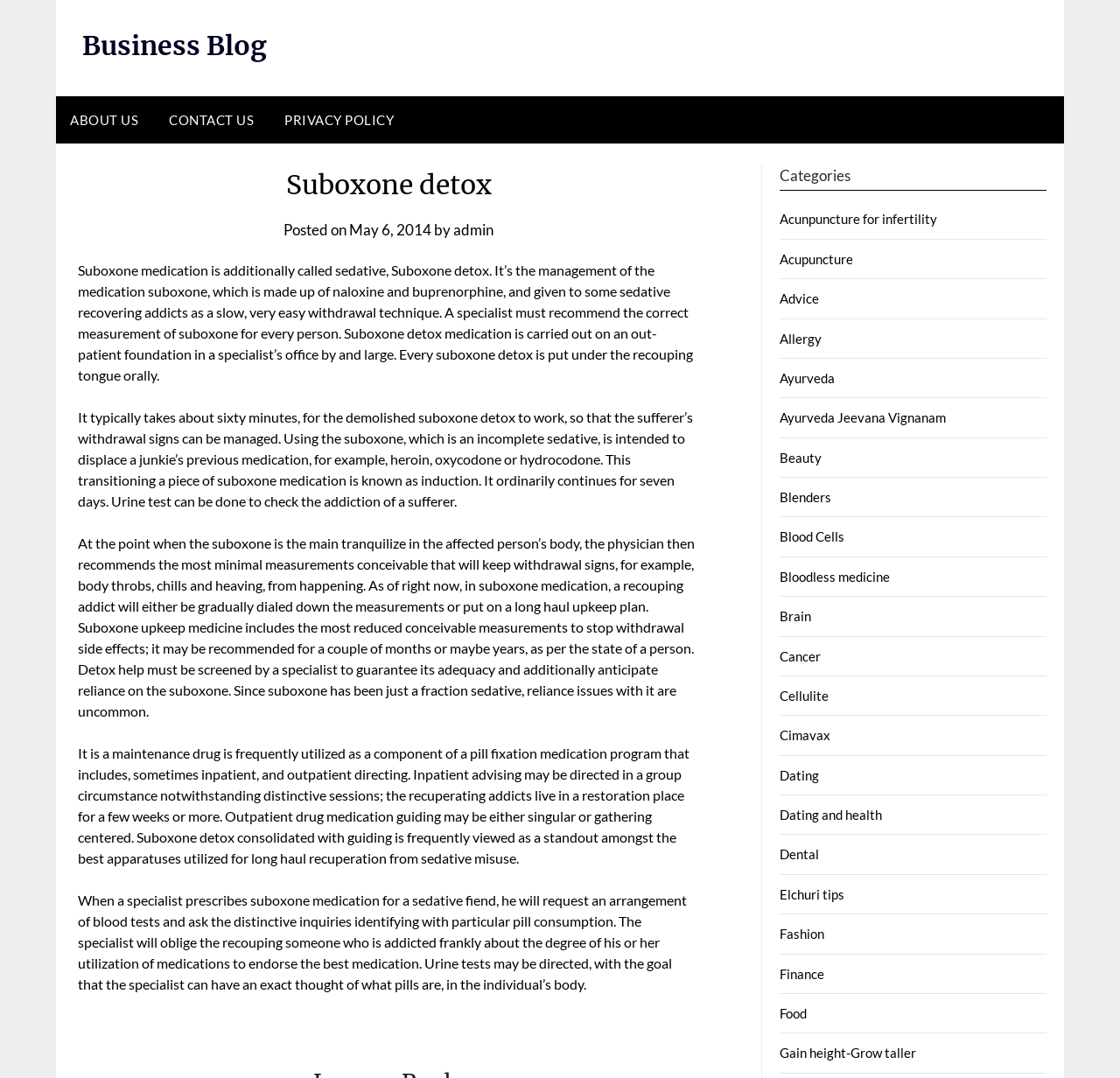Determine the bounding box for the HTML element described here: "admin". The coordinates should be given as [left, top, right, bottom] with each number being a float between 0 and 1.

[0.405, 0.205, 0.441, 0.222]